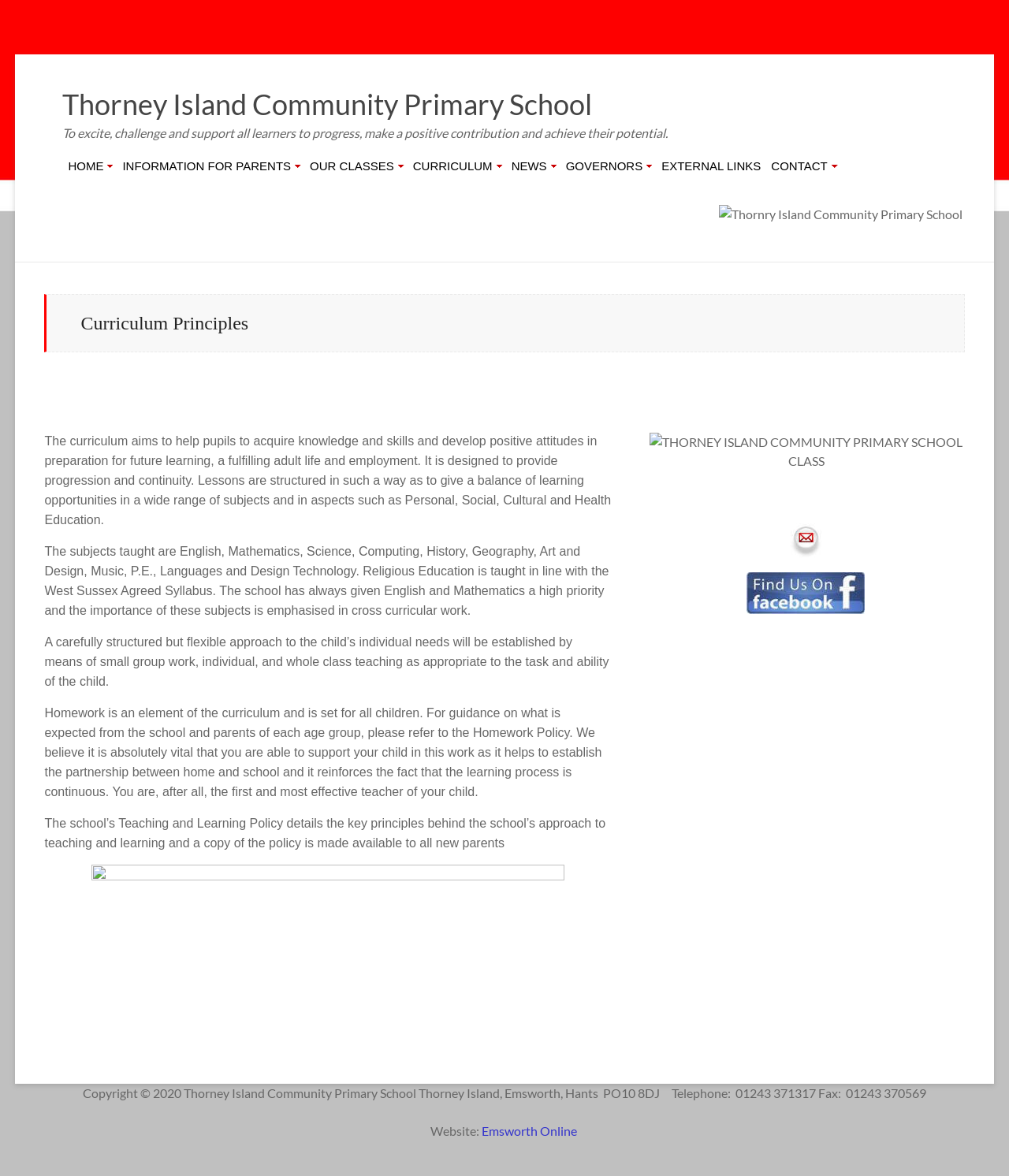Locate the bounding box coordinates of the clickable element to fulfill the following instruction: "Click the HOME link". Provide the coordinates as four float numbers between 0 and 1 in the format [left, top, right, bottom].

[0.063, 0.132, 0.116, 0.15]